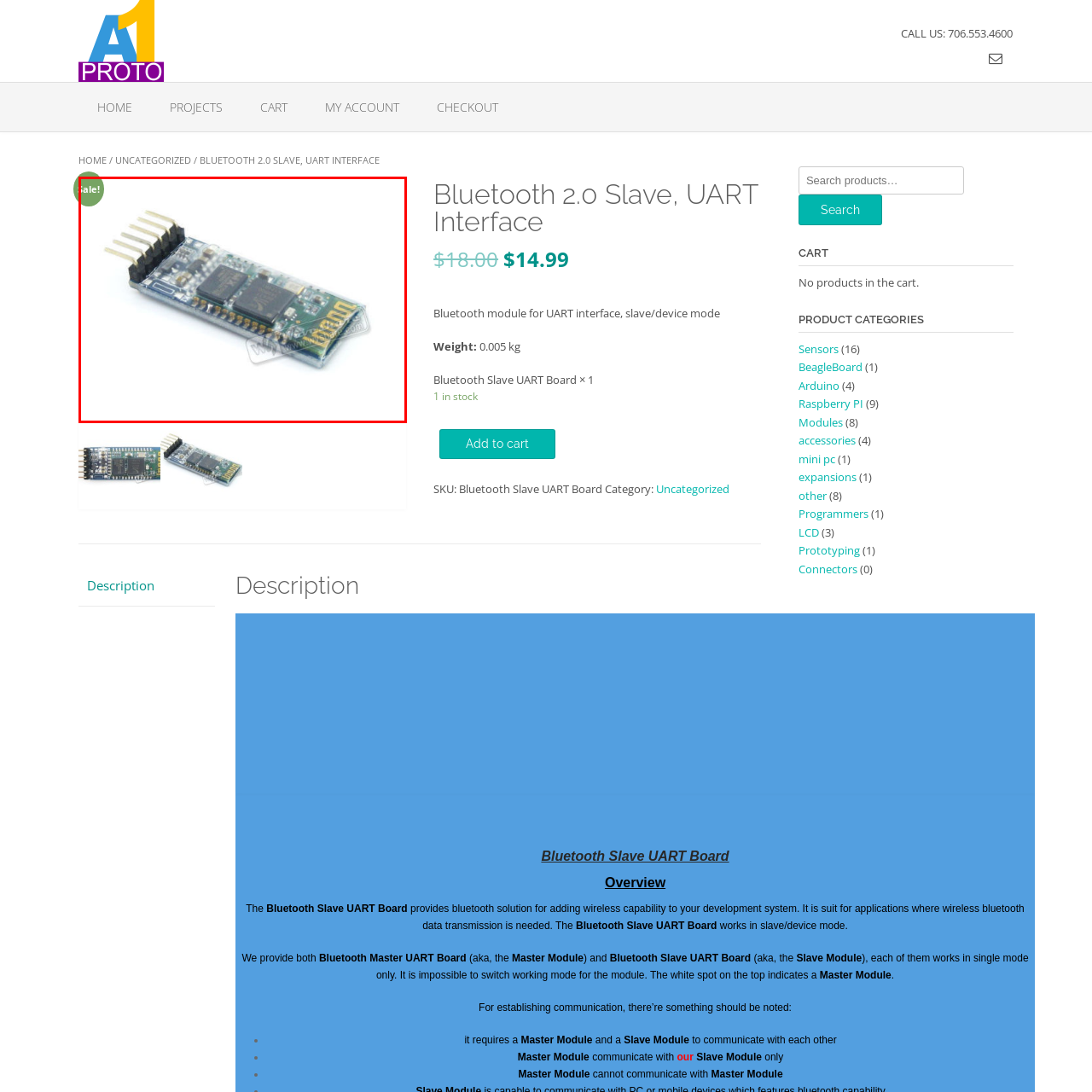What is the purpose of the module?
Direct your attention to the image marked by the red bounding box and provide a detailed answer based on the visual details available.

The caption states that the module is designed for facilitating wireless communication in various electronic projects, which implies its purpose.